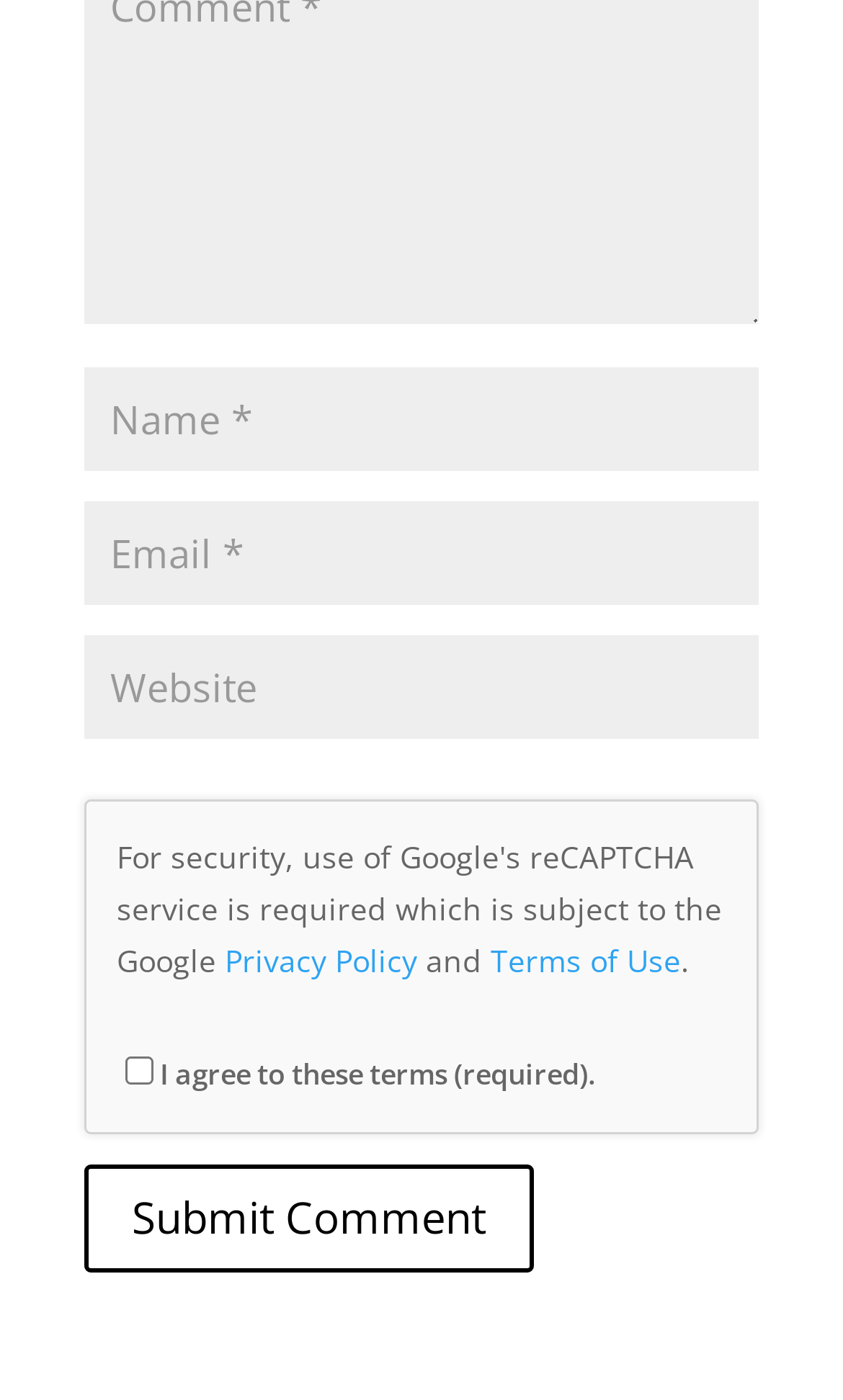Please determine the bounding box coordinates, formatted as (top-left x, top-left y, bottom-right x, bottom-right y), with all values as floating point numbers between 0 and 1. Identify the bounding box of the region described as: Terms of Use

[0.582, 0.671, 0.808, 0.701]